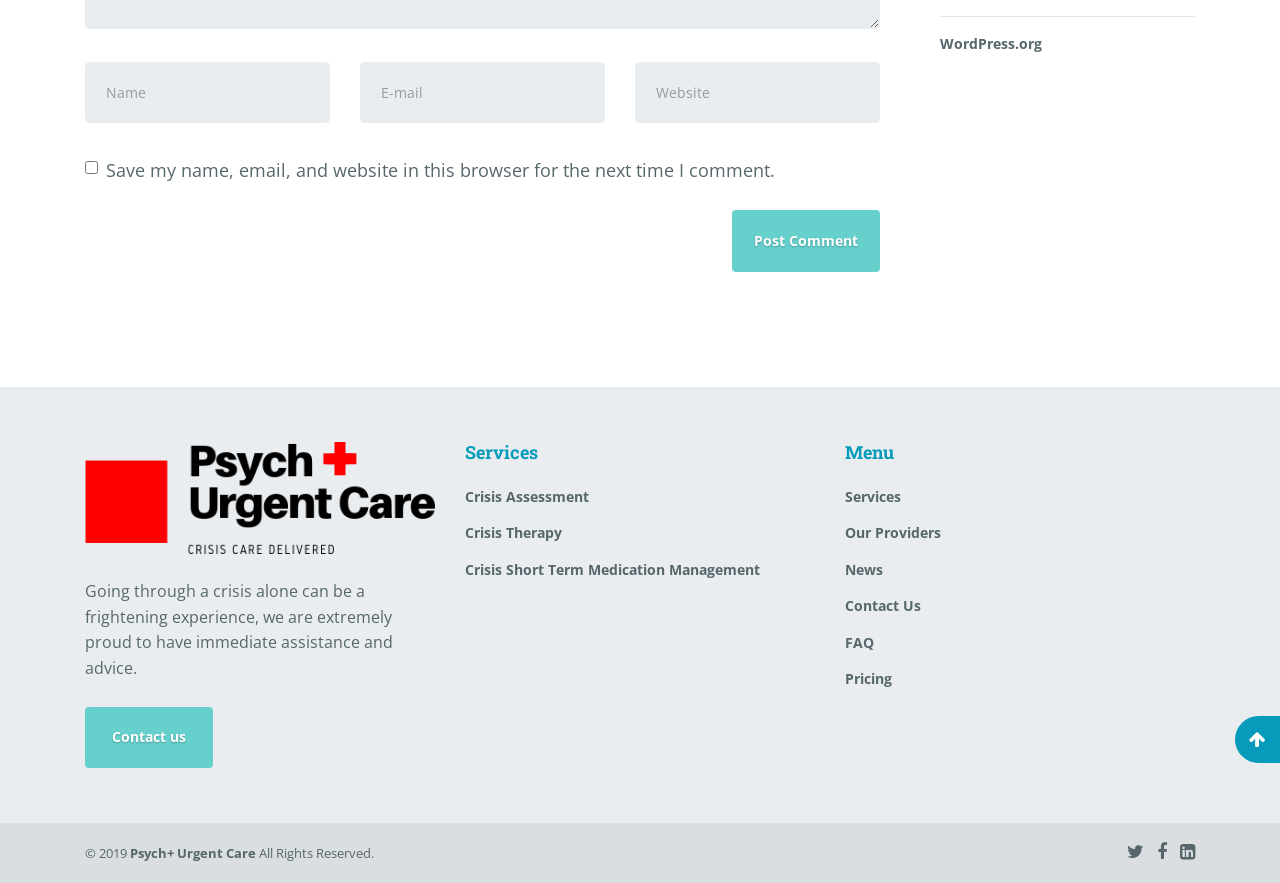What is the purpose of the 'Post Comment' button?
Look at the screenshot and respond with a single word or phrase.

Submit a comment